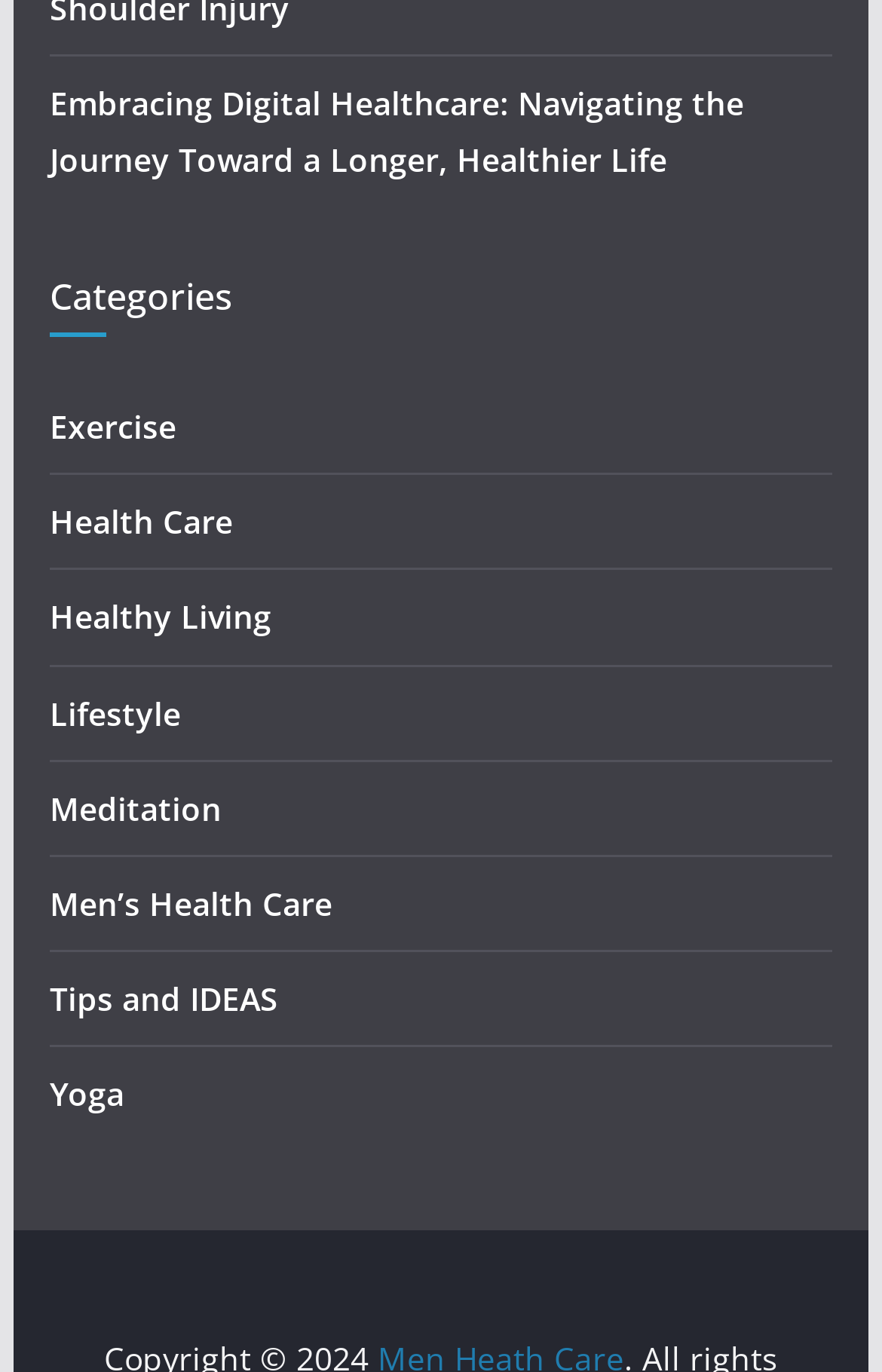Provide the bounding box coordinates for the UI element described in this sentence: "Exercise". The coordinates should be four float values between 0 and 1, i.e., [left, top, right, bottom].

[0.056, 0.295, 0.2, 0.326]